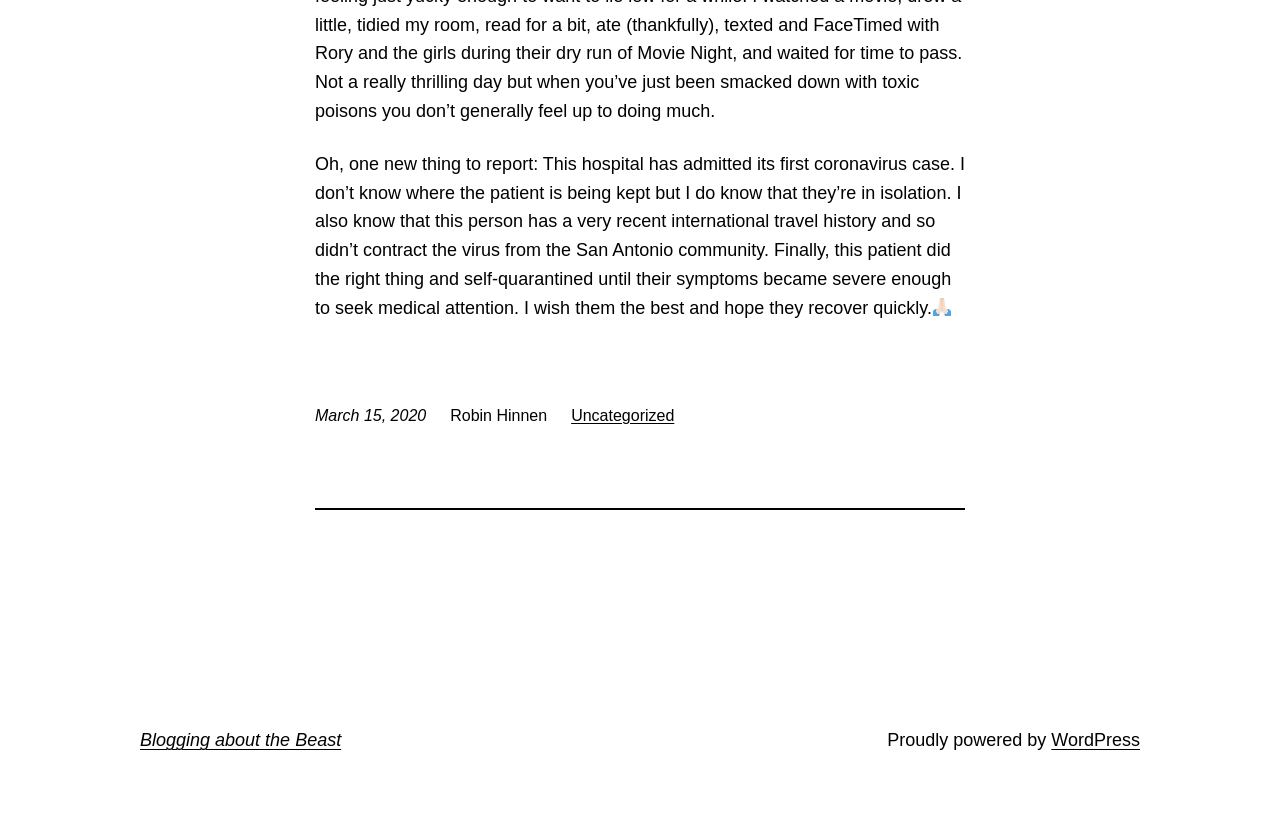Extract the bounding box coordinates for the UI element described as: "Uncategorized".

[0.446, 0.496, 0.527, 0.517]